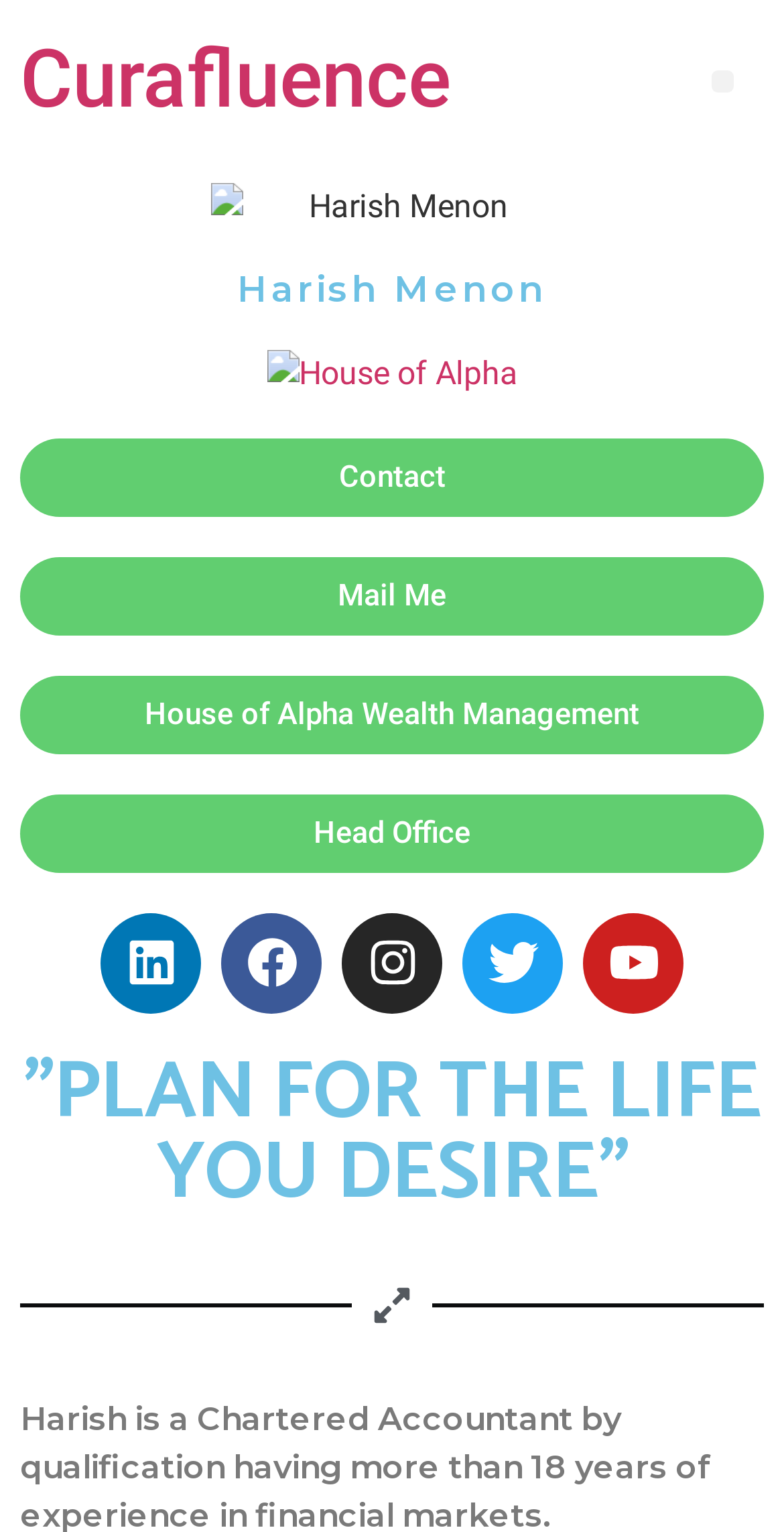Calculate the bounding box coordinates for the UI element based on the following description: "alt="House of Alpha"". Ensure the coordinates are four float numbers between 0 and 1, i.e., [left, top, right, bottom].

[0.34, 0.227, 0.66, 0.259]